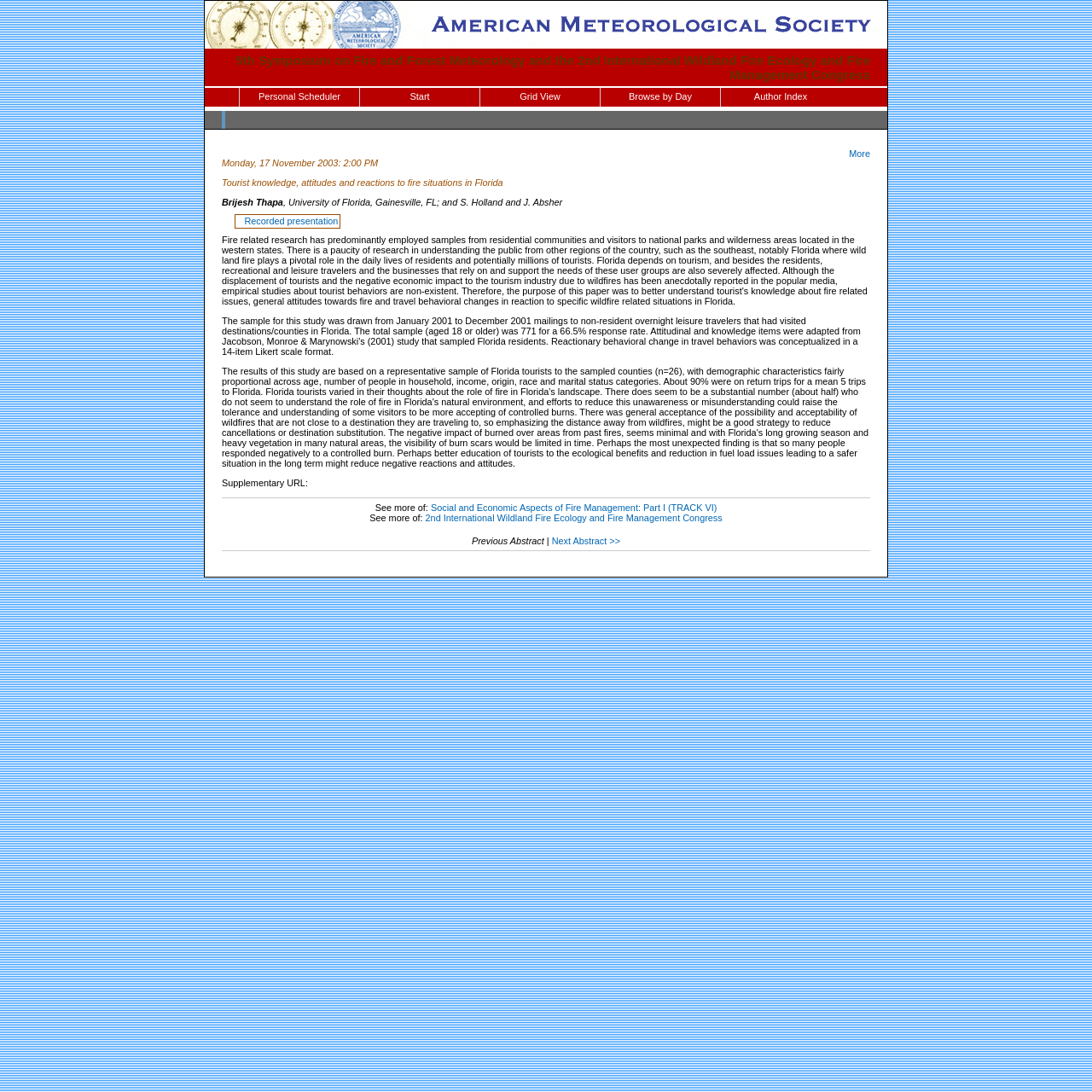Locate the bounding box coordinates of the element that should be clicked to execute the following instruction: "Go to the next abstract".

[0.505, 0.49, 0.568, 0.5]